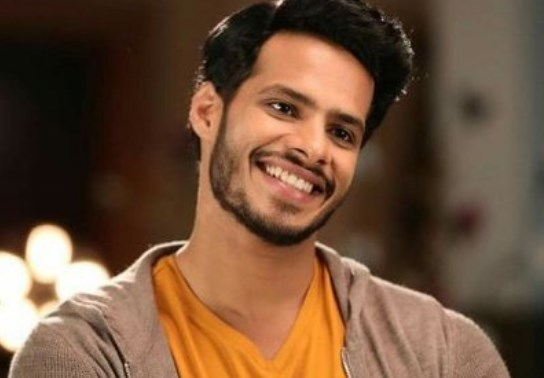Describe all the visual components present in the image.

The image features a cheerful young man with a charismatic smile, exuding a friendly demeanor. He is dressed casually in a yellow t-shirt paired with a light gray cardigan, contributing to his relaxed and approachable appearance. The background is softly blurred, highlighting the subject while creating a warm ambiance that enhances the inviting feel of the scene. 

This image accompanies content related to Nikhil Gowda, an Indian actor noted for his work in Kannada cinema. The context suggests a focus on his film career, including both successful and unsuccessful projects. The overall impression is one of enthusiasm and positivity, reflecting the vibrant personality of the actor as he engages with an audience or shares insights about his cinematic journey.